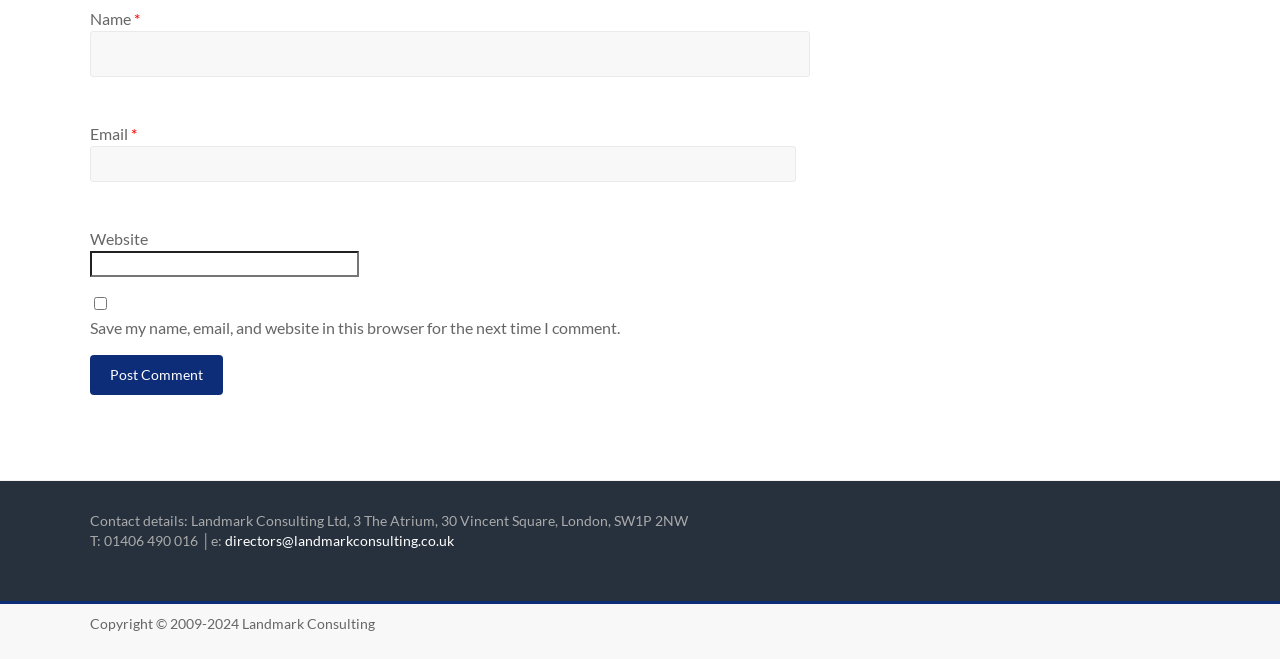What is the purpose of the checkbox?
Based on the image, answer the question with a single word or brief phrase.

Save comment information